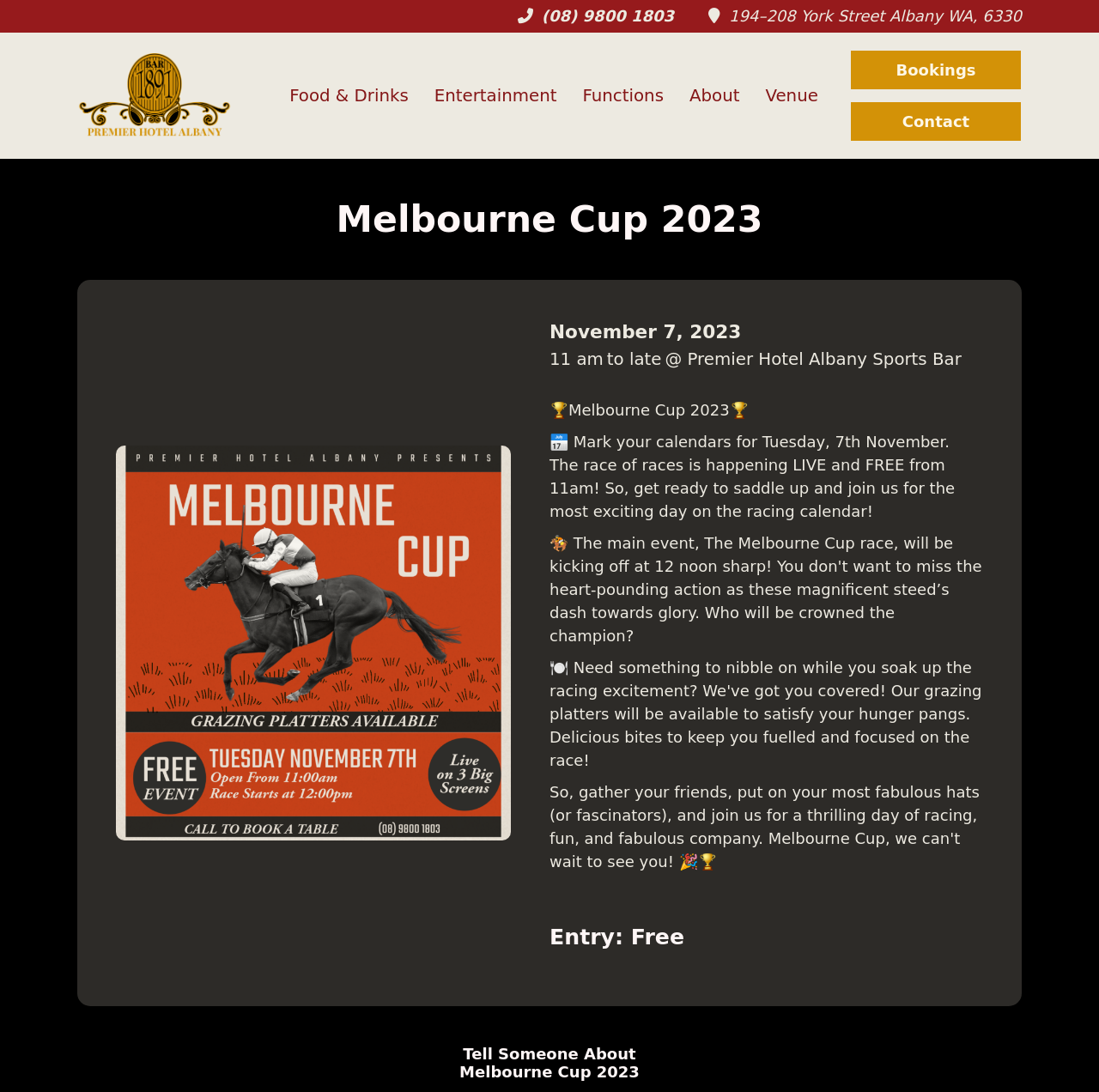Determine the bounding box coordinates of the element's region needed to click to follow the instruction: "View September 2020". Provide these coordinates as four float numbers between 0 and 1, formatted as [left, top, right, bottom].

None